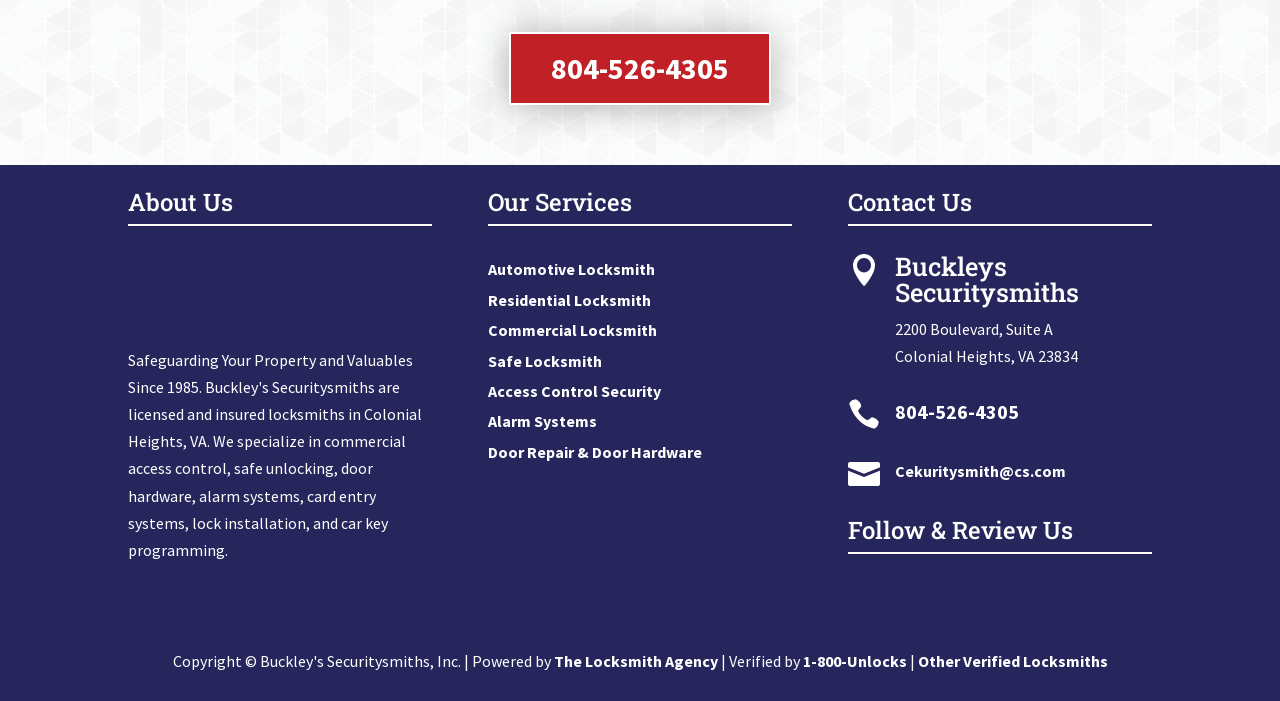What is the name of the company verified by 1-800-Unlocks?
Please provide a single word or phrase based on the screenshot.

The Locksmith Agency